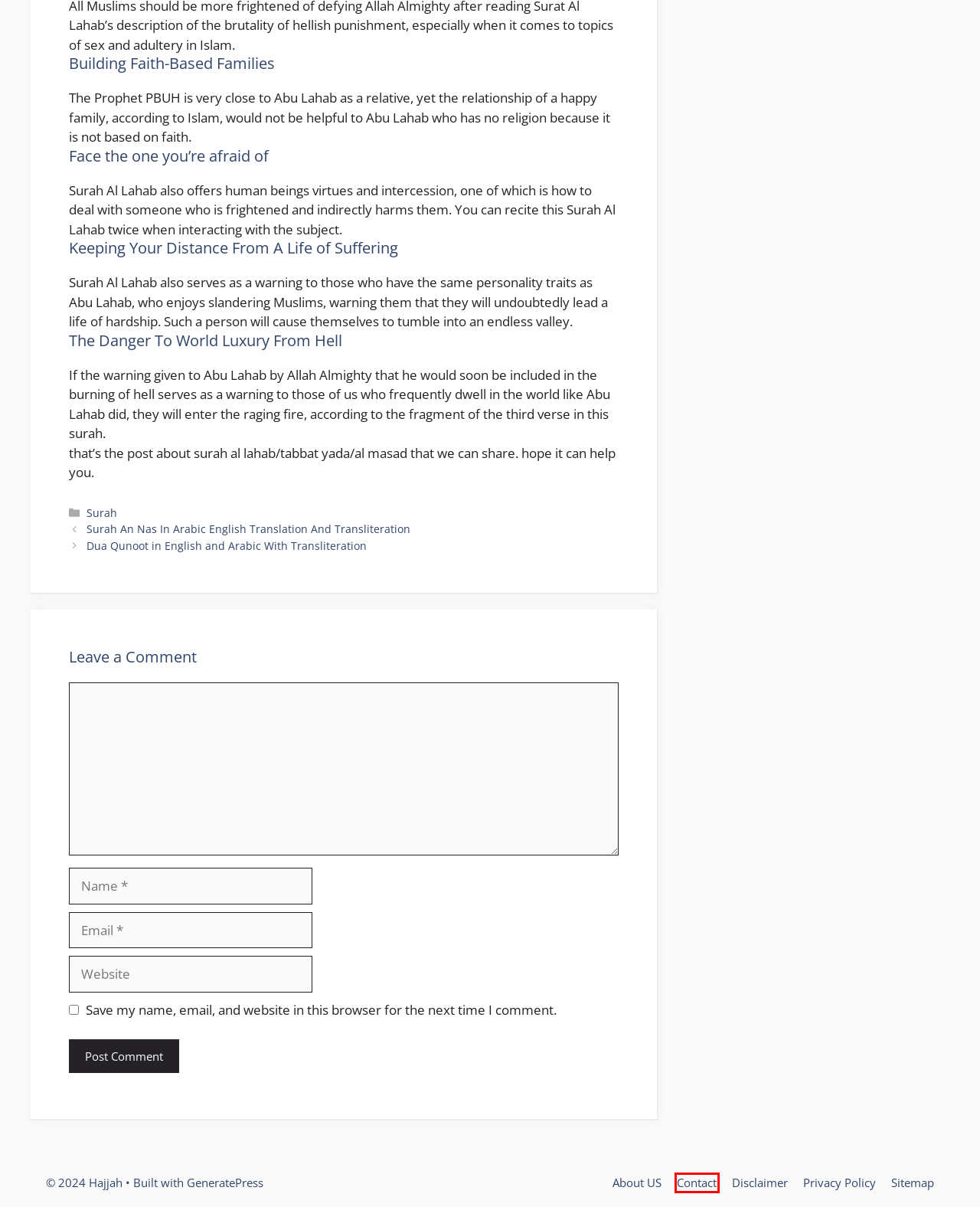You are presented with a screenshot of a webpage with a red bounding box. Select the webpage description that most closely matches the new webpage after clicking the element inside the red bounding box. The options are:
A. Privacy Policy - Hajjah
B. Dua Qunoot in English and Arabic With Transliteration - Hajjah
C. Hadith Archives - Hajjah
D. Surah An Nas In Arabic English Translation And Transliteration - Hajjah
E. Sitemap - Hajjah
F. Disclaimer - Hajjah
G. Contact - Hajjah
H. About US - Hajjah

G